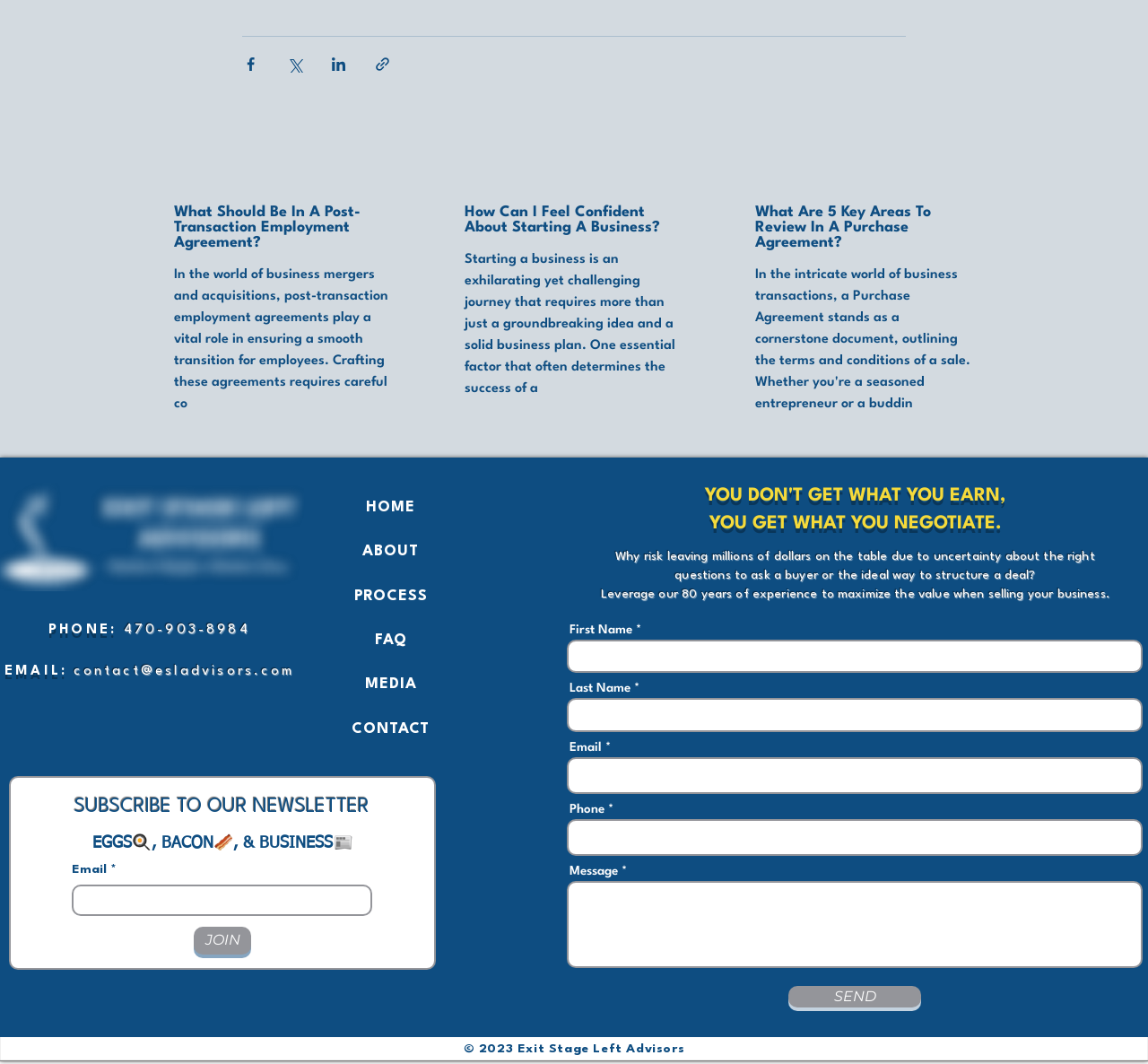Locate the bounding box coordinates of the clickable region necessary to complete the following instruction: "Send a message". Provide the coordinates in the format of four float numbers between 0 and 1, i.e., [left, top, right, bottom].

[0.687, 0.927, 0.802, 0.947]